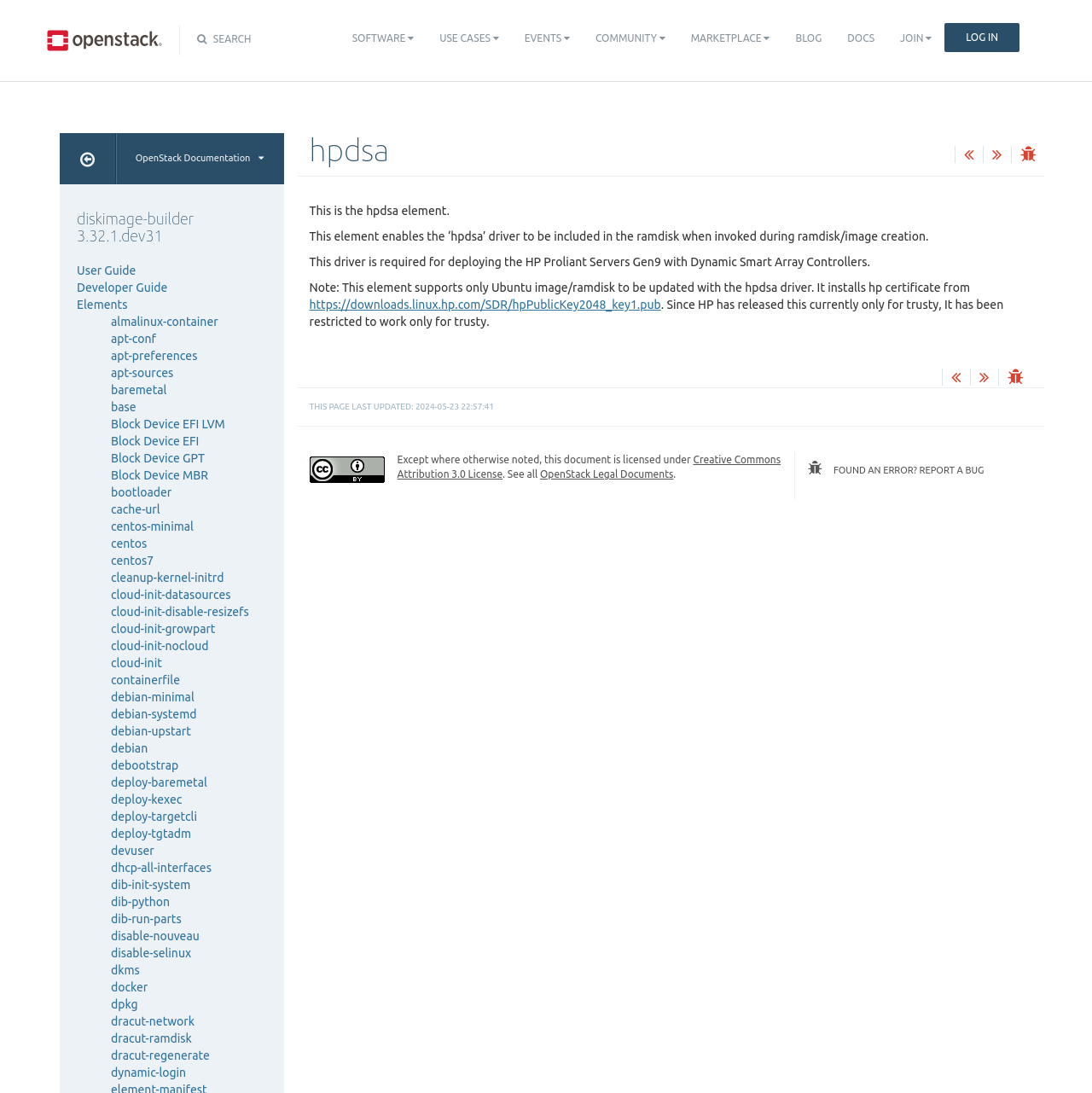Identify the bounding box coordinates of the section that should be clicked to achieve the task described: "Read the blog".

None